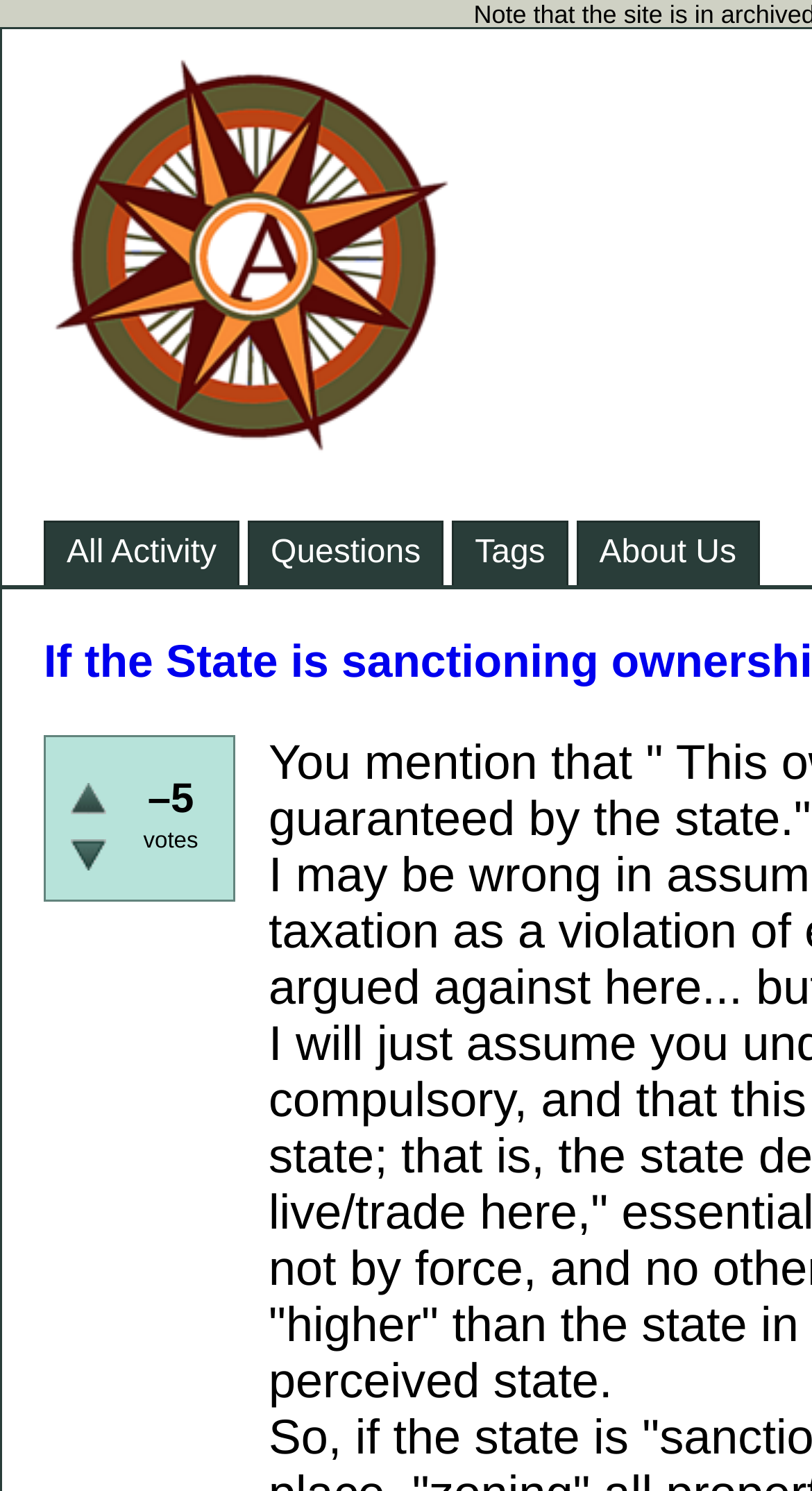Create a full and detailed caption for the entire webpage.

This webpage appears to be a question and answer forum, specifically a page from "Anarchy101 Q&A". At the top left, there is a logo image of "Anarchy101 Q&A" accompanied by a link with the same name. Below the logo, there are four links: "All Activity", "Questions", "Tags", and "About Us", which are positioned horizontally and evenly spaced.

On the right side of the page, there are two buttons, "+" and "–", placed vertically, with a text "–5" and "votes" next to them, indicating a voting system. The text "–5" is likely showing the current vote count, and "votes" is a label describing the voting system.

The title of the page, "If the State is sanctioning ownership, who are the capitalists? - Anarchy101 Q&A", is not explicitly displayed as a heading, but it seems to be the topic of discussion on this page.